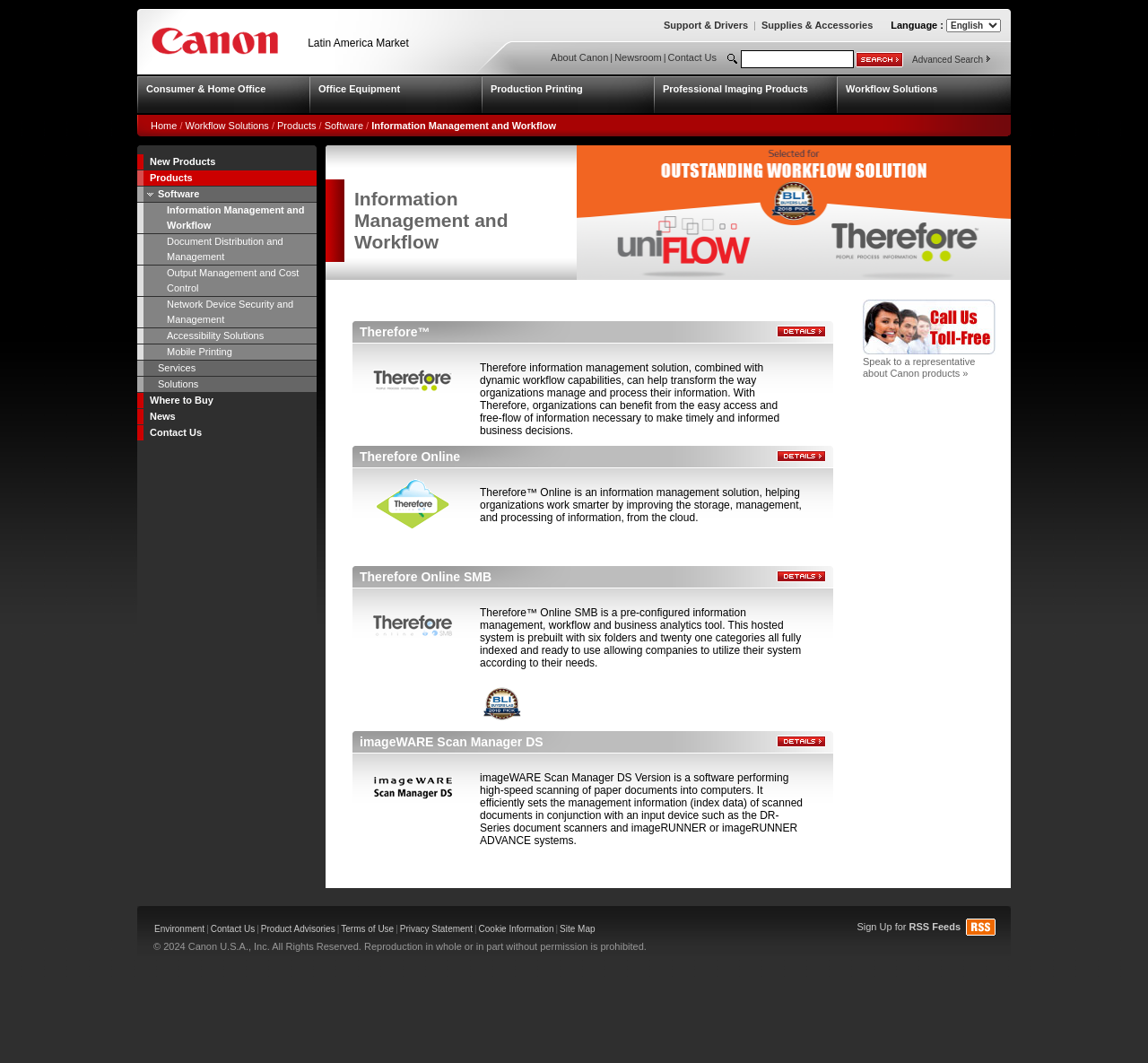Find the bounding box coordinates for the UI element whose description is: "Therefore Online SMB". The coordinates should be four float numbers between 0 and 1, in the format [left, top, right, bottom].

[0.313, 0.536, 0.428, 0.549]